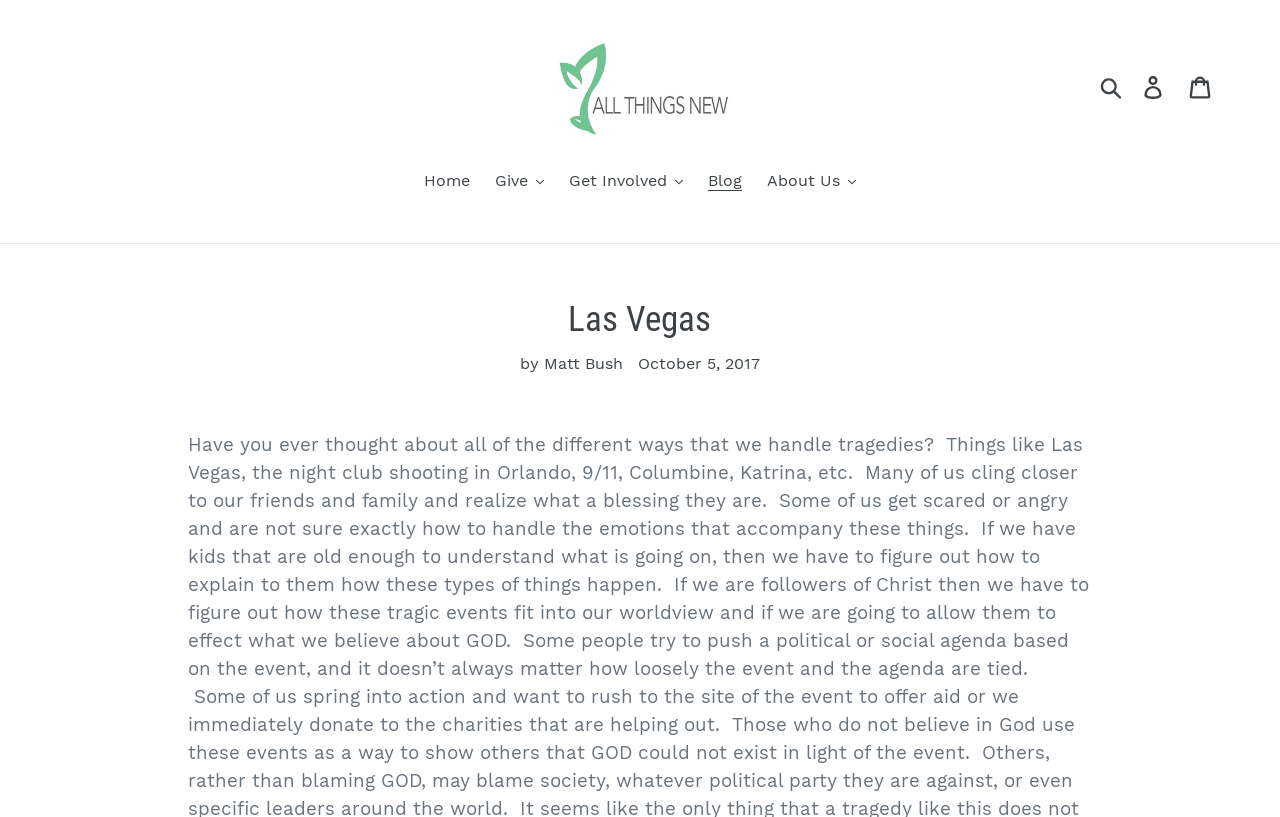Answer this question in one word or a short phrase: What is the position of the 'Search' button?

Top right